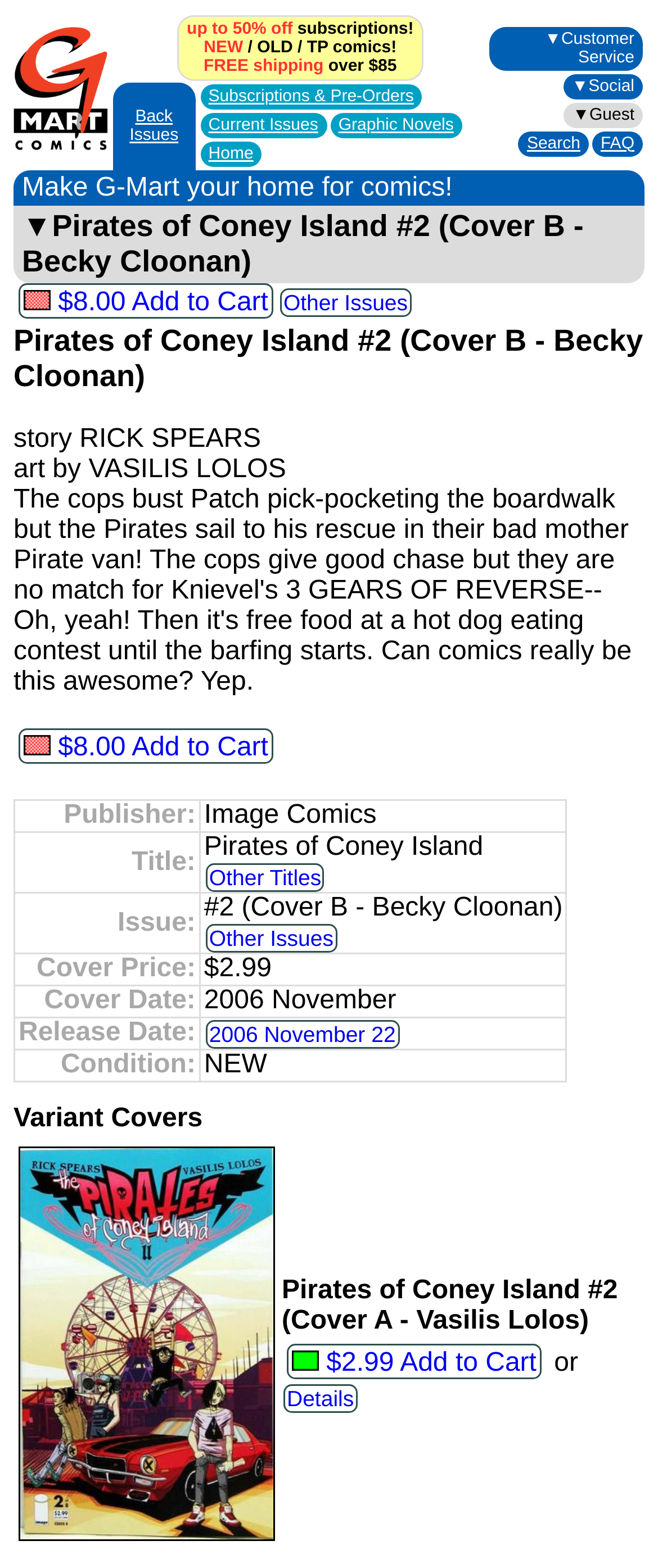Can you find the bounding box coordinates for the element to click on to achieve the instruction: "Search for comics"?

[0.801, 0.085, 0.882, 0.097]